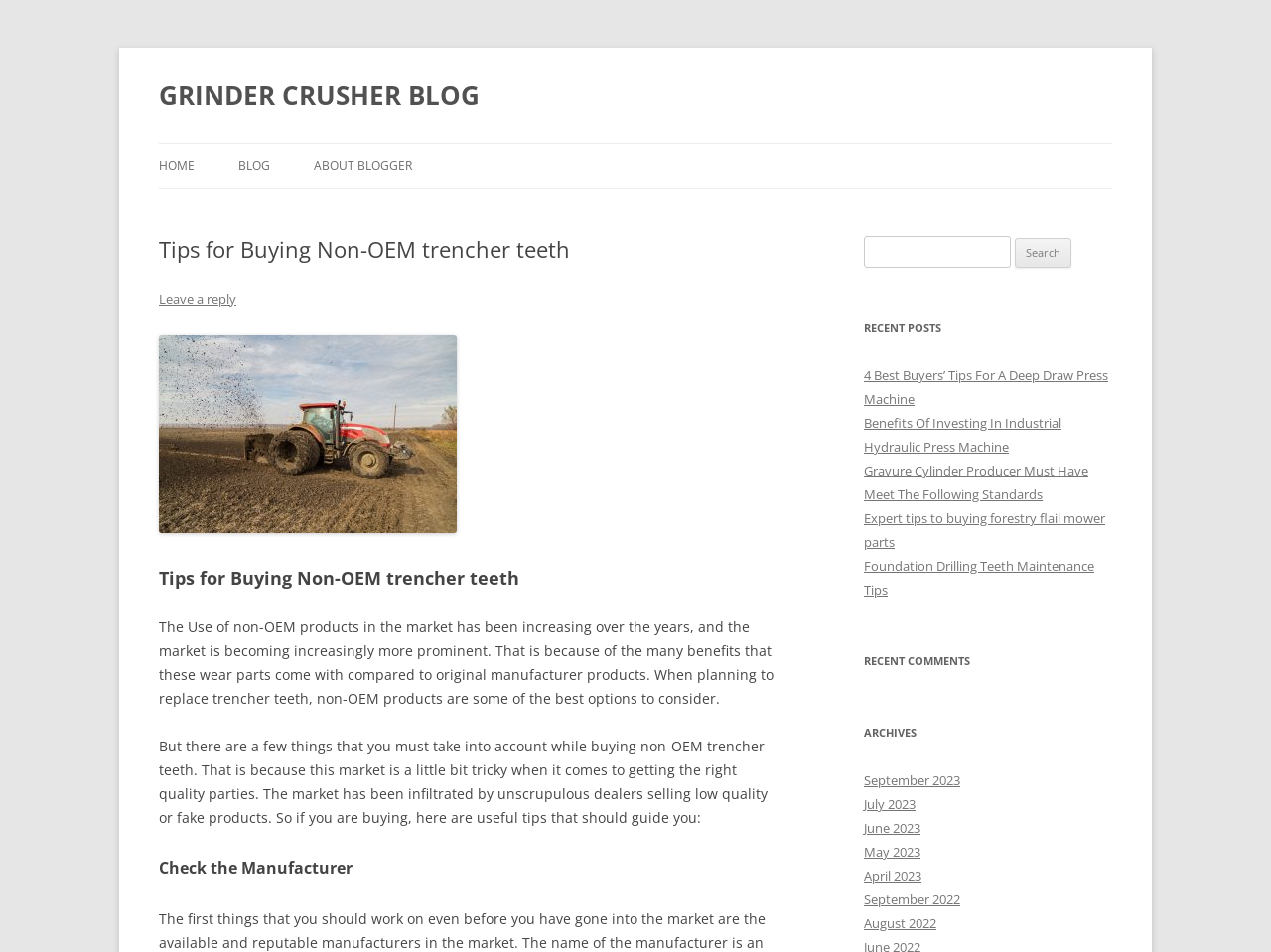Illustrate the webpage's structure and main components comprehensively.

This webpage is a blog post titled "Tips for Buying Non-OEM trencher teeth" on the "GRINDER CRUSHER BLOG" website. At the top, there is a header section with a link to the blog's homepage and a search bar on the right side. Below the header, there is a navigation menu with links to "HOME", "BLOG", and "ABOUT BLOGGER".

The main content of the blog post is divided into sections. The first section has a heading "Tips for Buying Non-OEM trencher teeth" and a brief introduction to the use of non-OEM products in the market. The introduction is followed by a paragraph discussing the benefits of non-OEM products and the importance of considering certain factors when buying non-OEM trencher teeth.

The next section has a heading "Check the Manufacturer" and appears to be the start of a list of tips for buying non-OEM trencher teeth. However, the rest of the list is not visible in this screenshot.

On the right side of the page, there are several sections, including "RECENT POSTS" with five links to other blog posts, "RECENT COMMENTS", and "ARCHIVES" with links to blog posts from different months.

There are no images on this webpage. The layout is organized, with clear headings and concise text, making it easy to read and navigate.